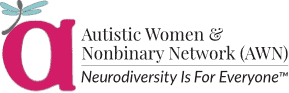What is the symbol above the letter 'a' in the logo?
Use the image to answer the question with a single word or phrase.

teal dragonfly